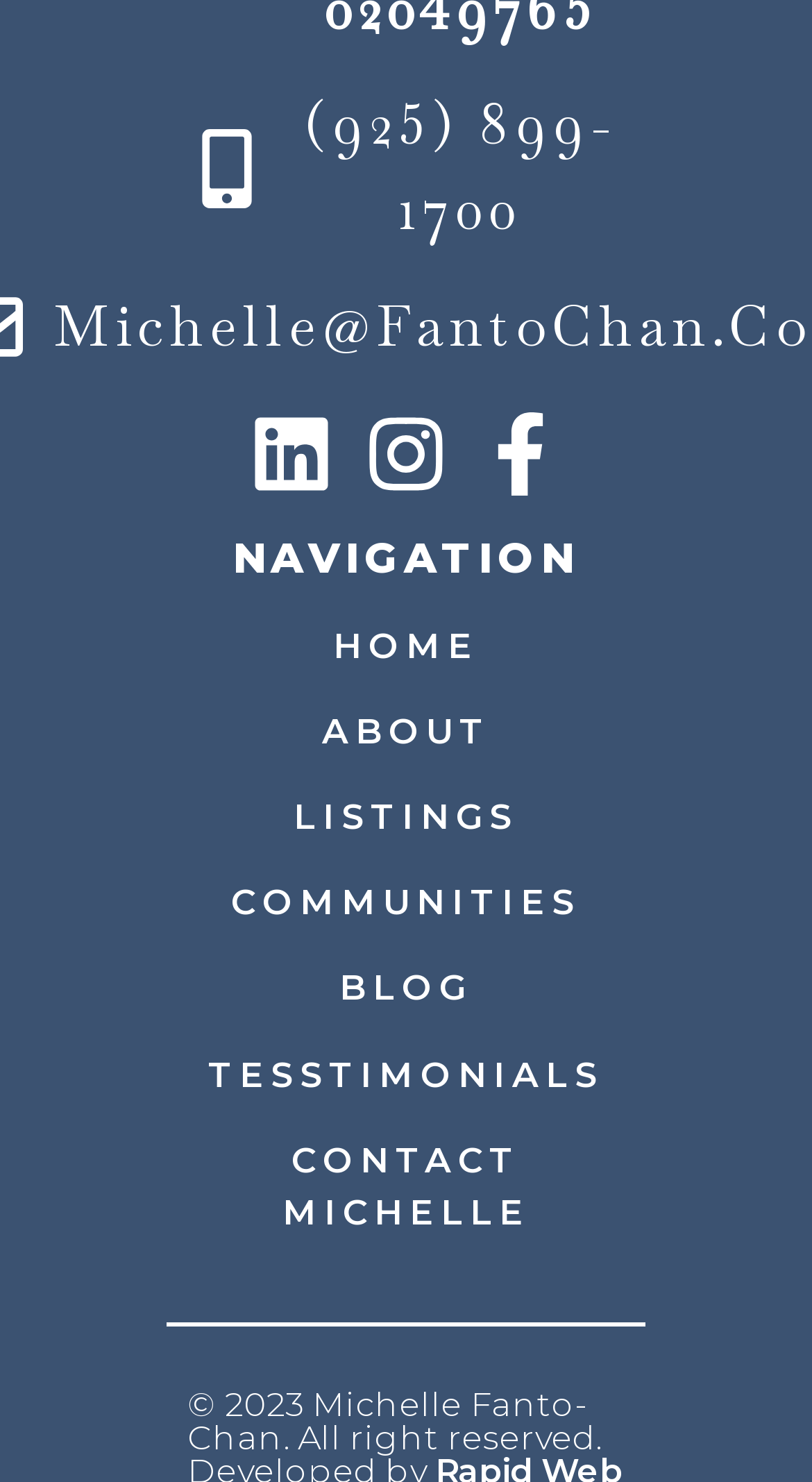What is the email address to contact?
Please give a detailed and elaborate answer to the question.

The email address to contact can be found at the top of the webpage, which is Michelle@FantoChan.Com.